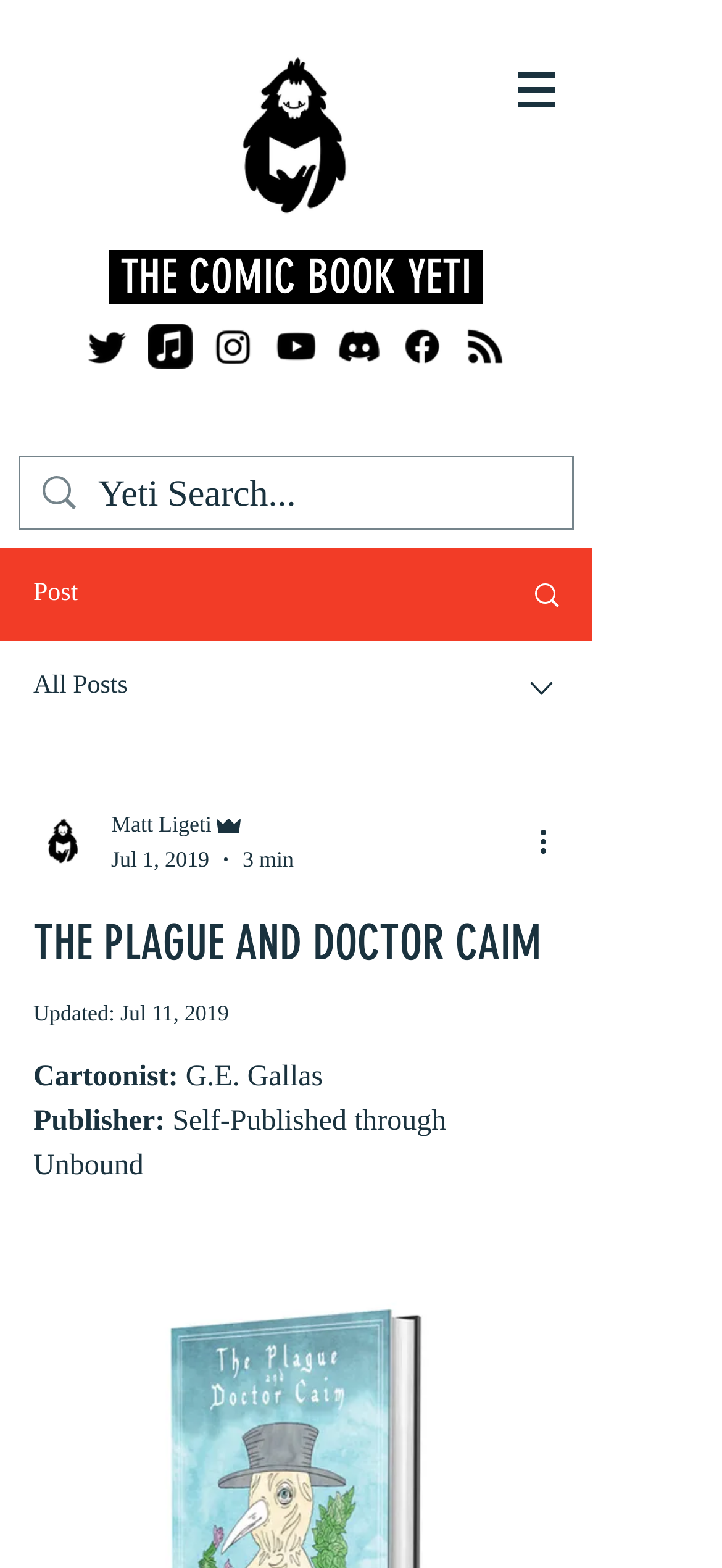Please answer the following question as detailed as possible based on the image: 
What is the publisher of the comic book?

I found the answer by looking at the static text element with the text 'Publisher:' and its adjacent static text element with the text 'Self-Published through Unbound'.